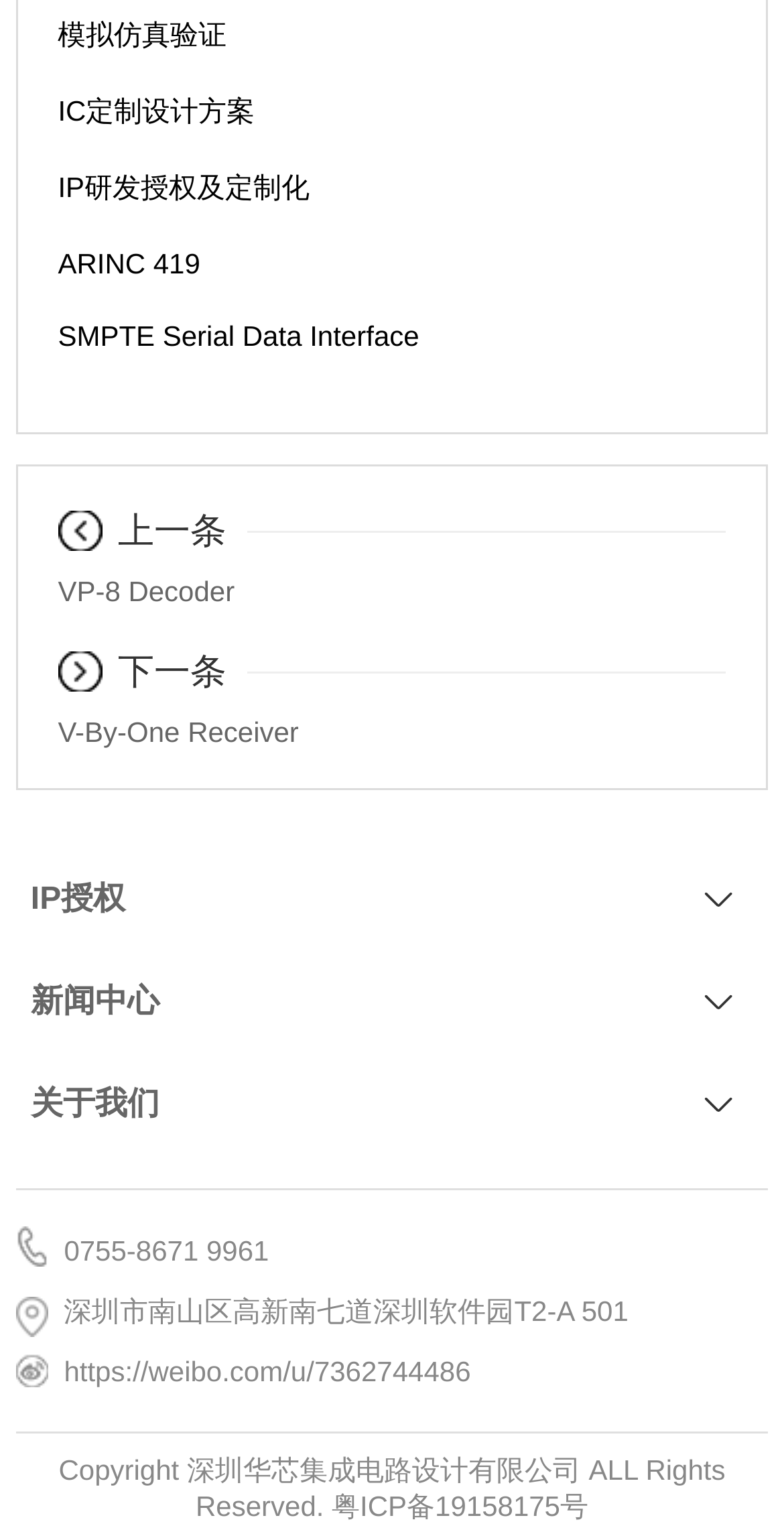What is the copyright information?
Look at the image and respond with a one-word or short phrase answer.

Copyright 深圳华芯集成电路设计有限公司 ALL Rights Reserved.